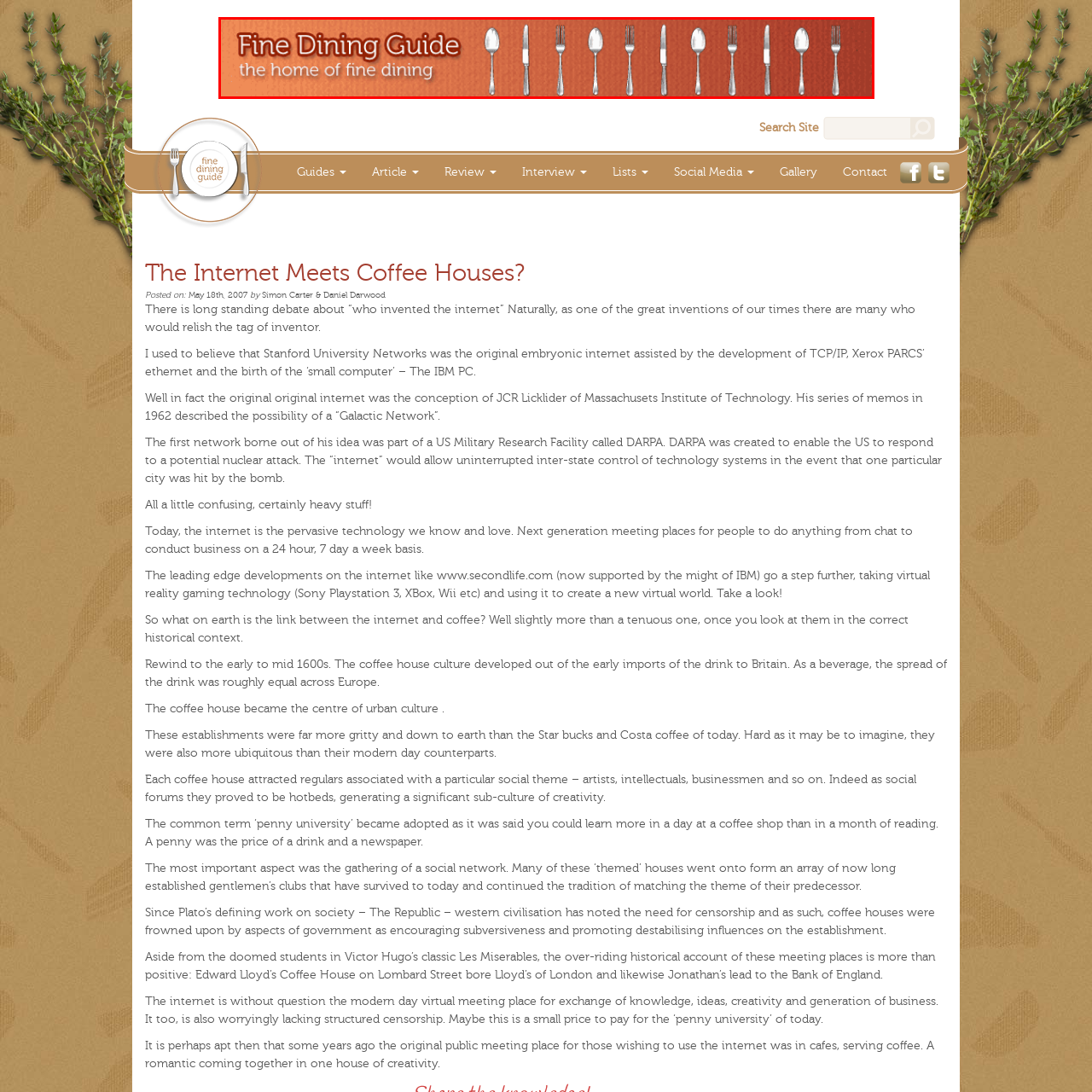Describe in detail the visual elements within the red-lined box.

The image features the logo for the "Fine Dining Guide," set against a warm, textured orange background. Prominently displayed is the title "Fine Dining Guide," rendered in an elegant, stylized font that conveys a sense of sophistication and elegance. Beneath the title, the tagline "the home of fine dining" further reinforces the theme of upscale culinary experiences. Flanking the text, a series of polished silverware including spoons, knives, and forks is arranged, enhancing the visual association with fine dining. This graphic effectively communicates the essence of a guide dedicated to exquisite culinary experiences, inviting viewers to explore the world of gourmet dining.